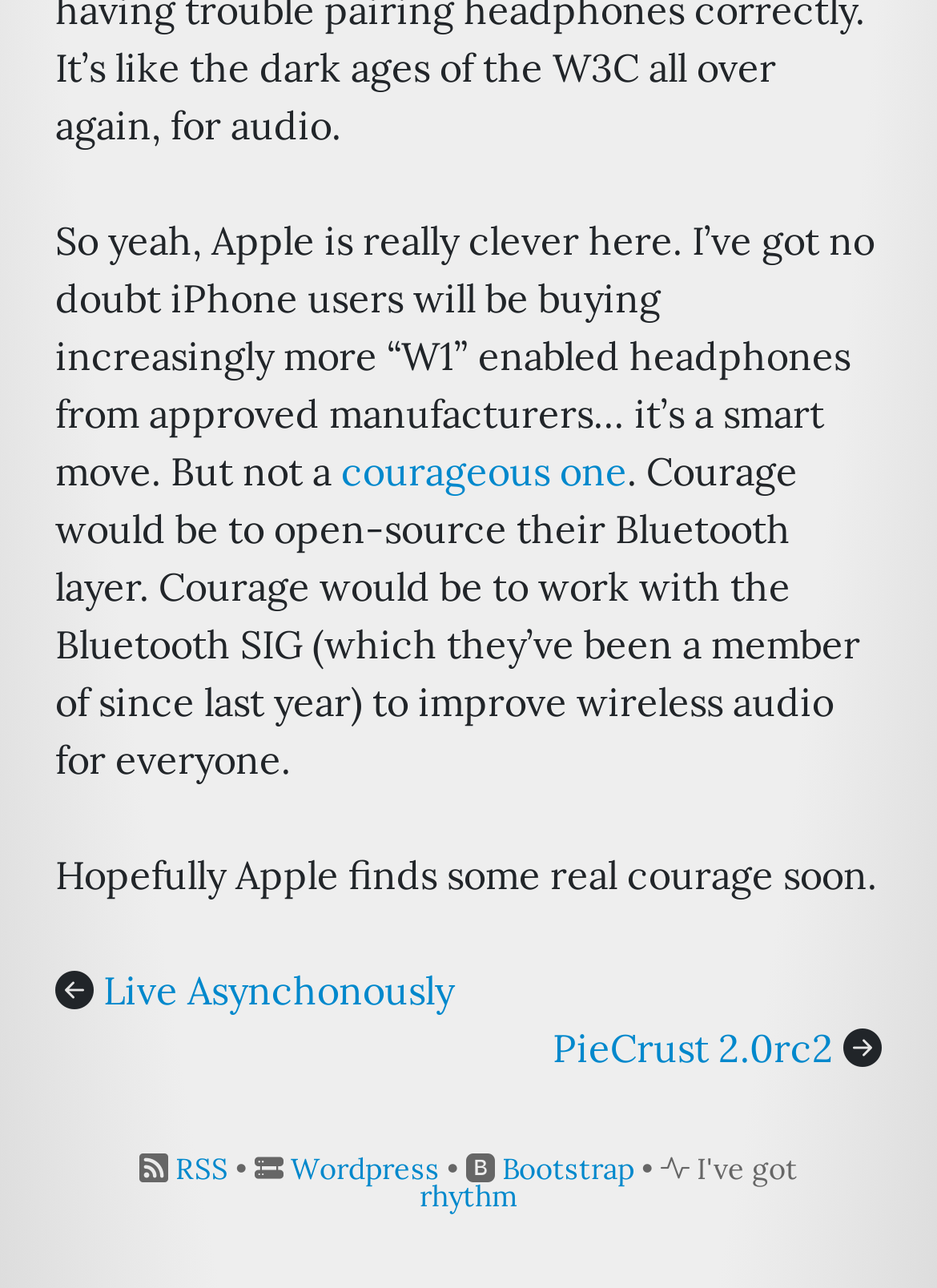Identify the bounding box coordinates for the UI element that matches this description: "www.indiralife.com".

None